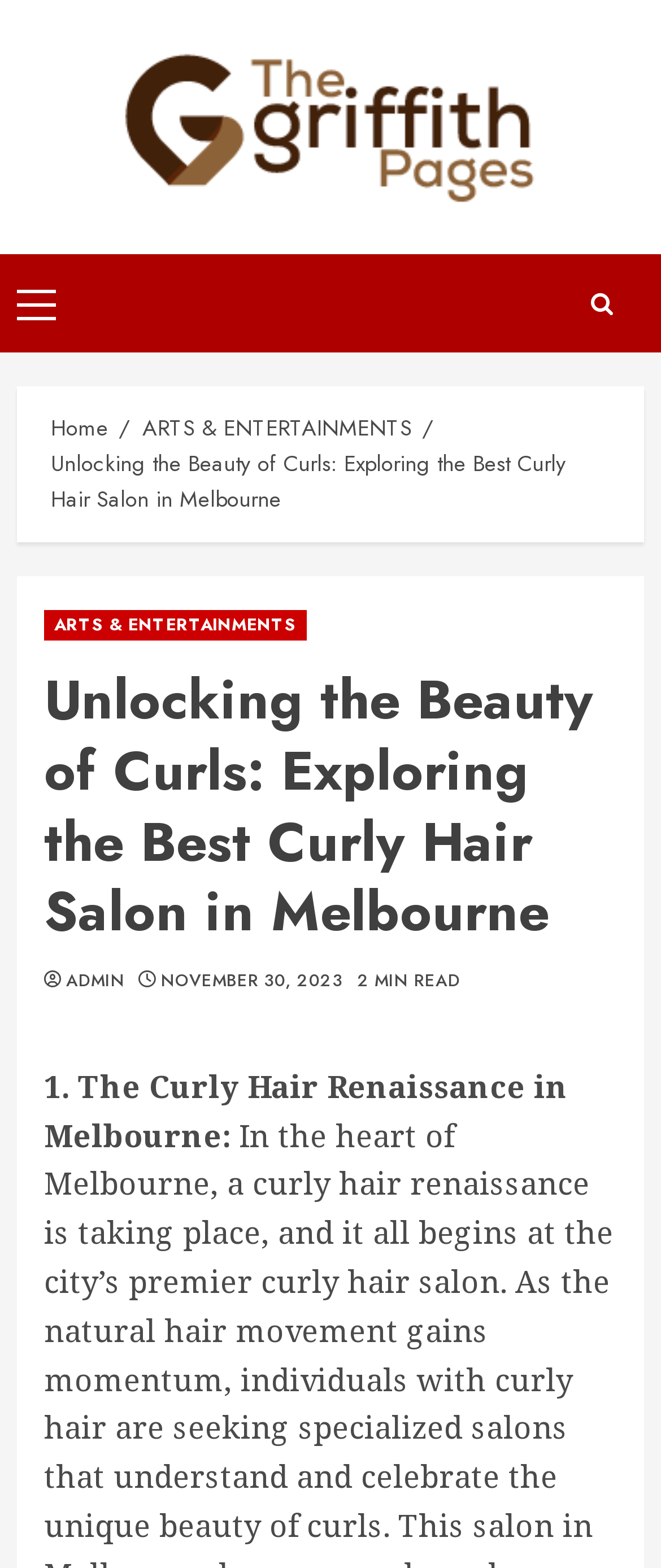Respond with a single word or phrase:
What is the estimated reading time of the current article?

2 MIN READ